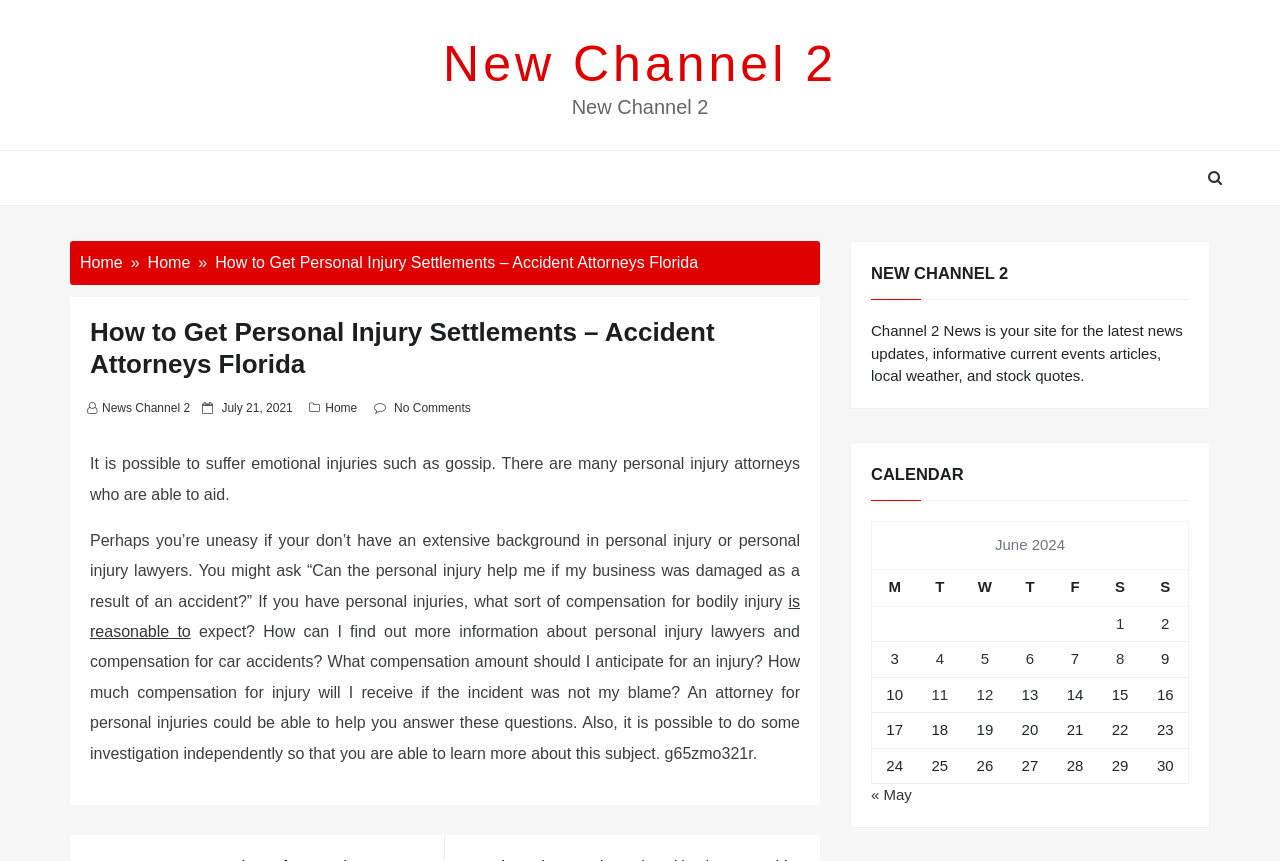Determine the bounding box coordinates of the clickable element necessary to fulfill the instruction: "Read the article 'How to Get Personal Injury Settlements – Accident Attorneys Florida'". Provide the coordinates as four float numbers within the 0 to 1 range, i.e., [left, top, right, bottom].

[0.07, 0.368, 0.625, 0.441]